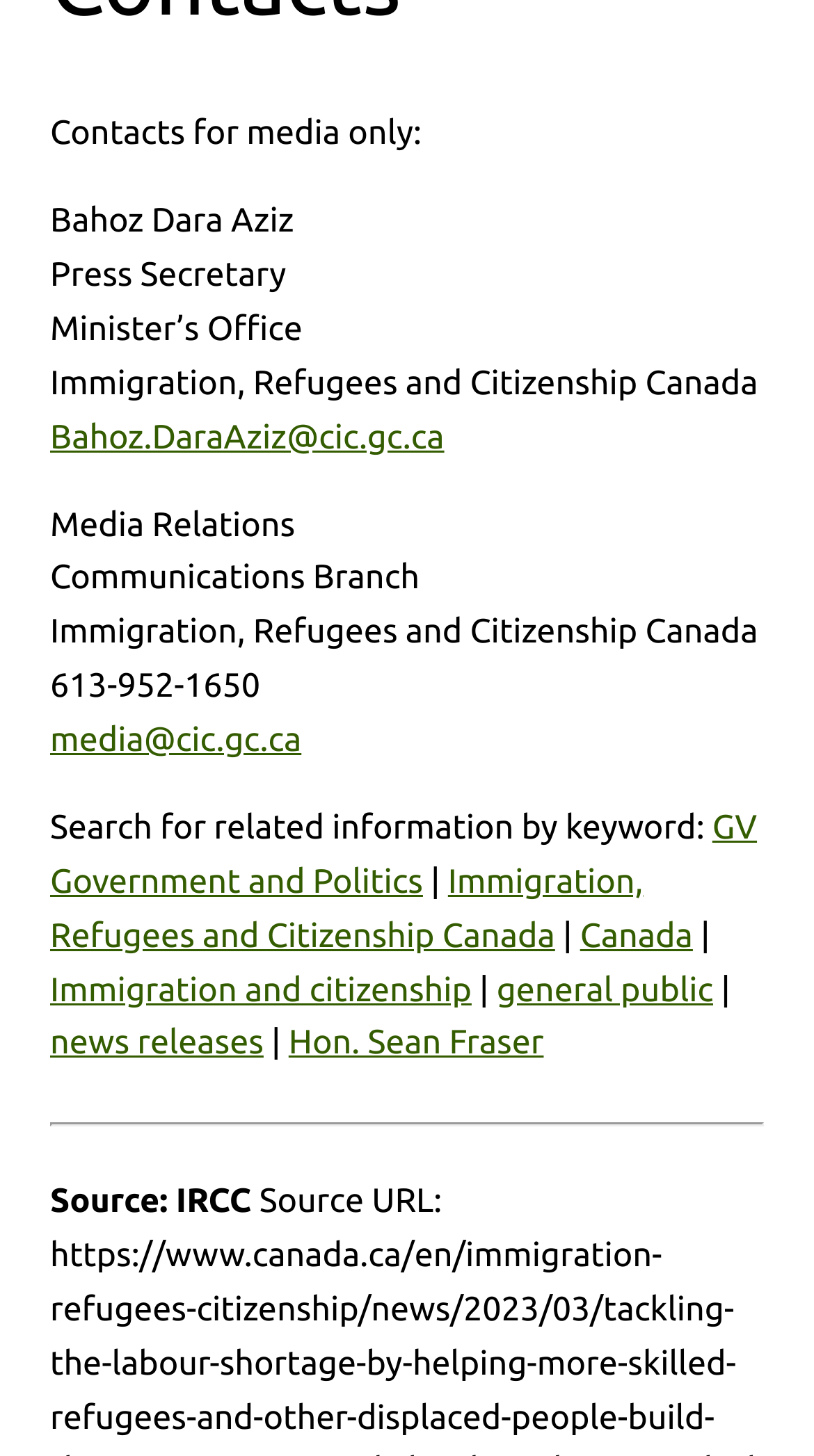Determine the bounding box coordinates of the target area to click to execute the following instruction: "Contact Media Relations."

[0.062, 0.459, 0.32, 0.484]